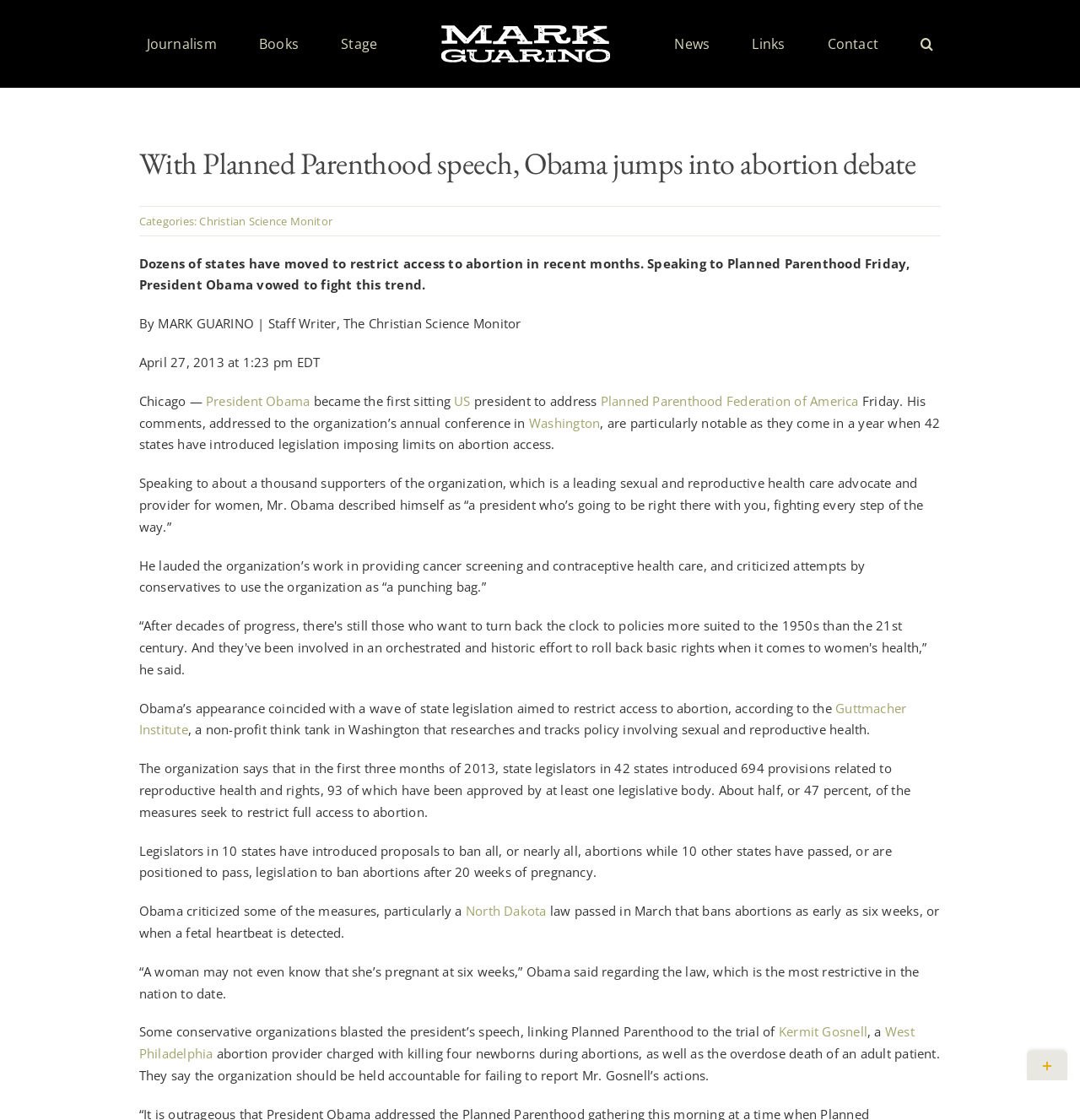Please identify the bounding box coordinates for the region that you need to click to follow this instruction: "Click on the 'News' link".

[0.624, 0.023, 0.657, 0.056]